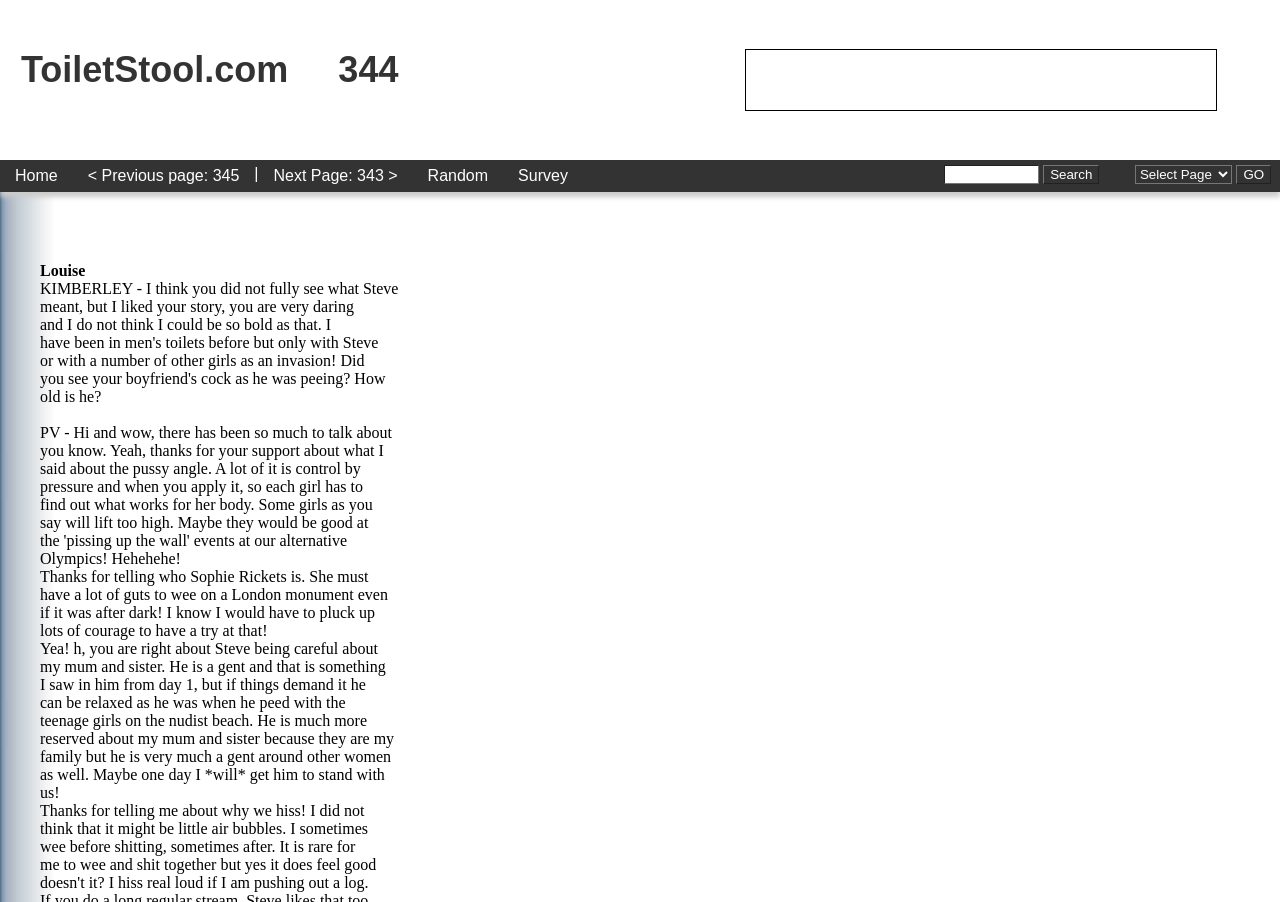What is the topic of the posts on this page?
Refer to the screenshot and respond with a concise word or phrase.

Toilet-related stories